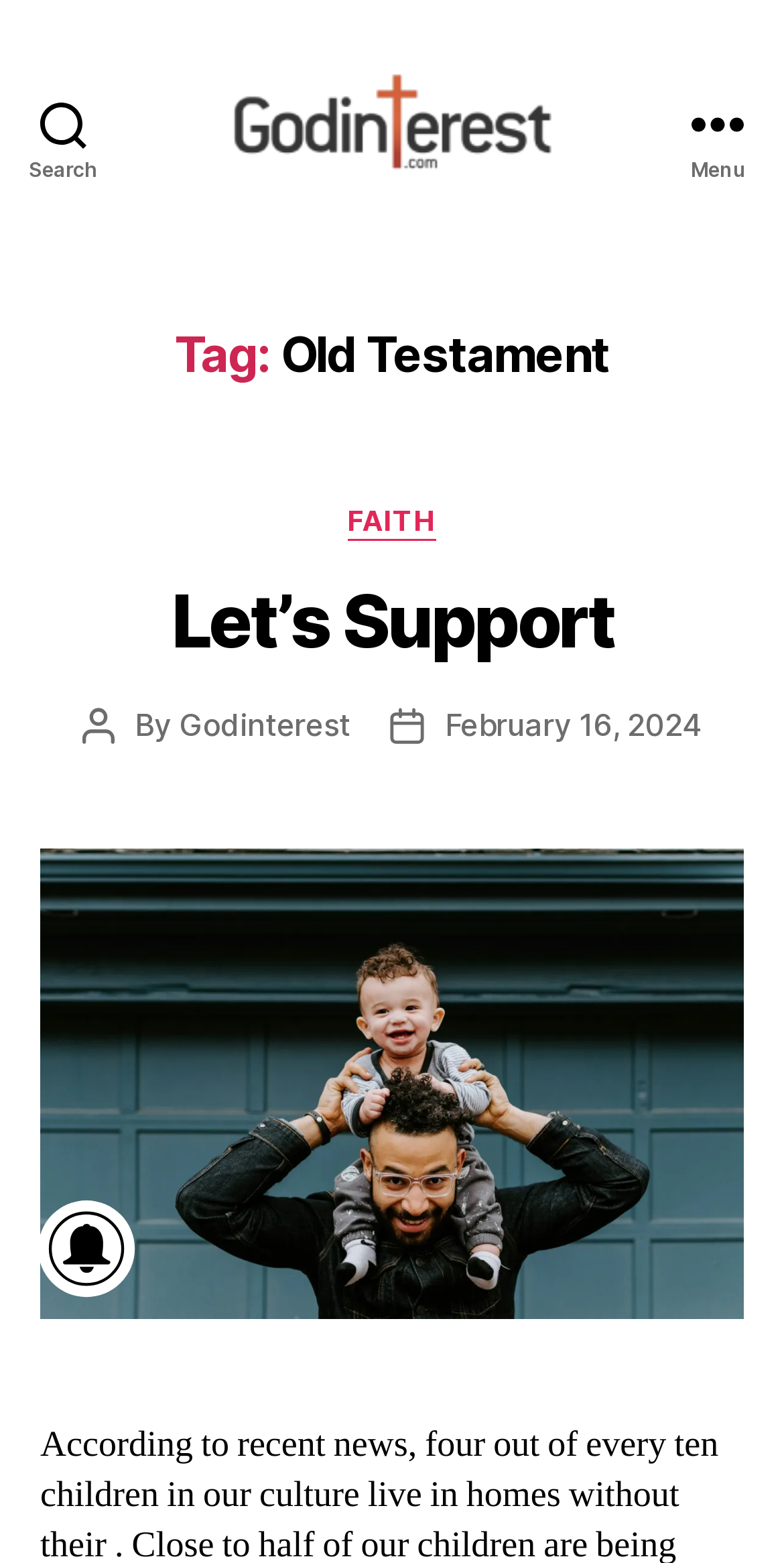Locate and generate the text content of the webpage's heading.

Tag: Old Testament